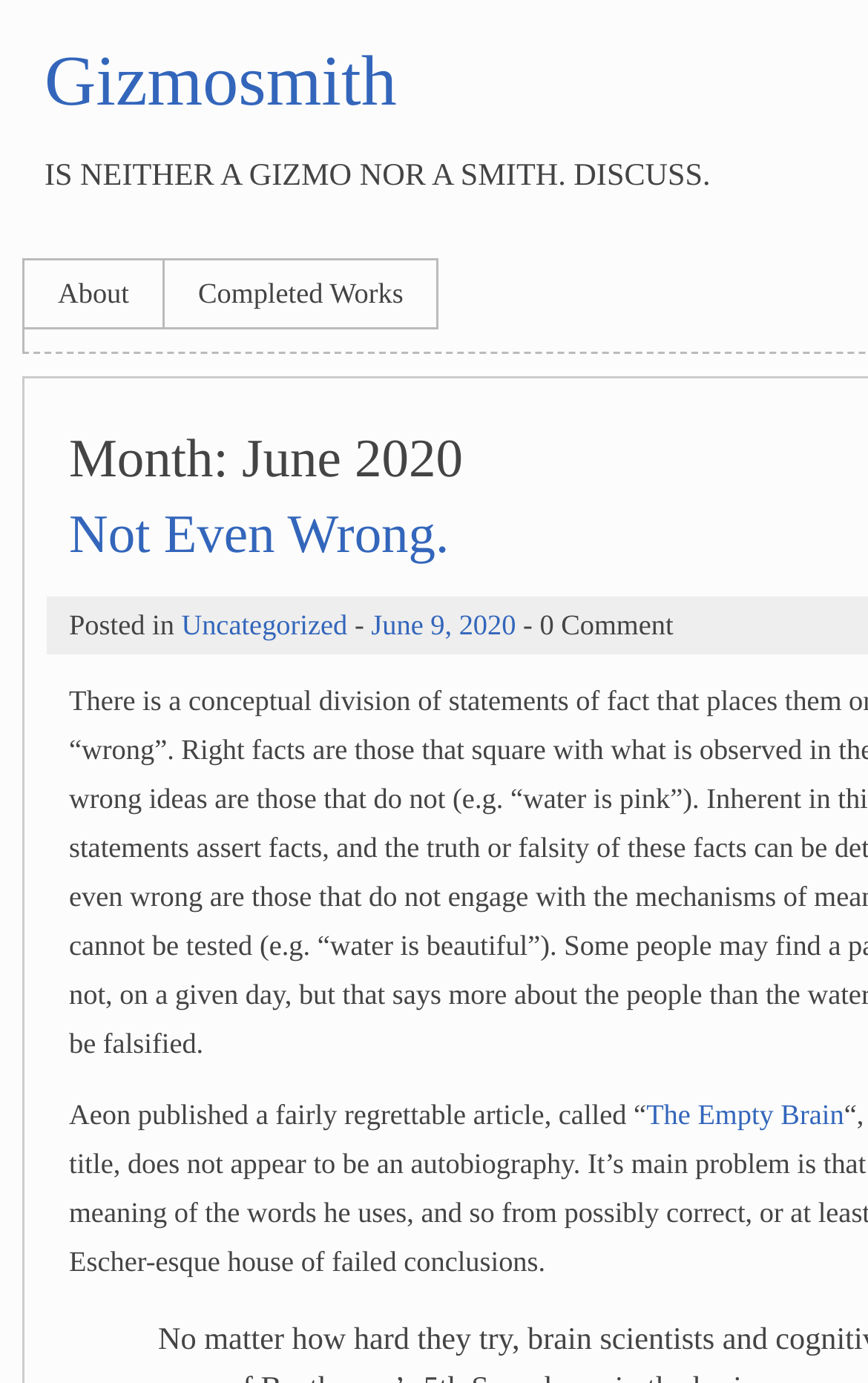Respond to the following question using a concise word or phrase: 
What is the category of the post 'Not Even Wrong.'?

Uncategorized